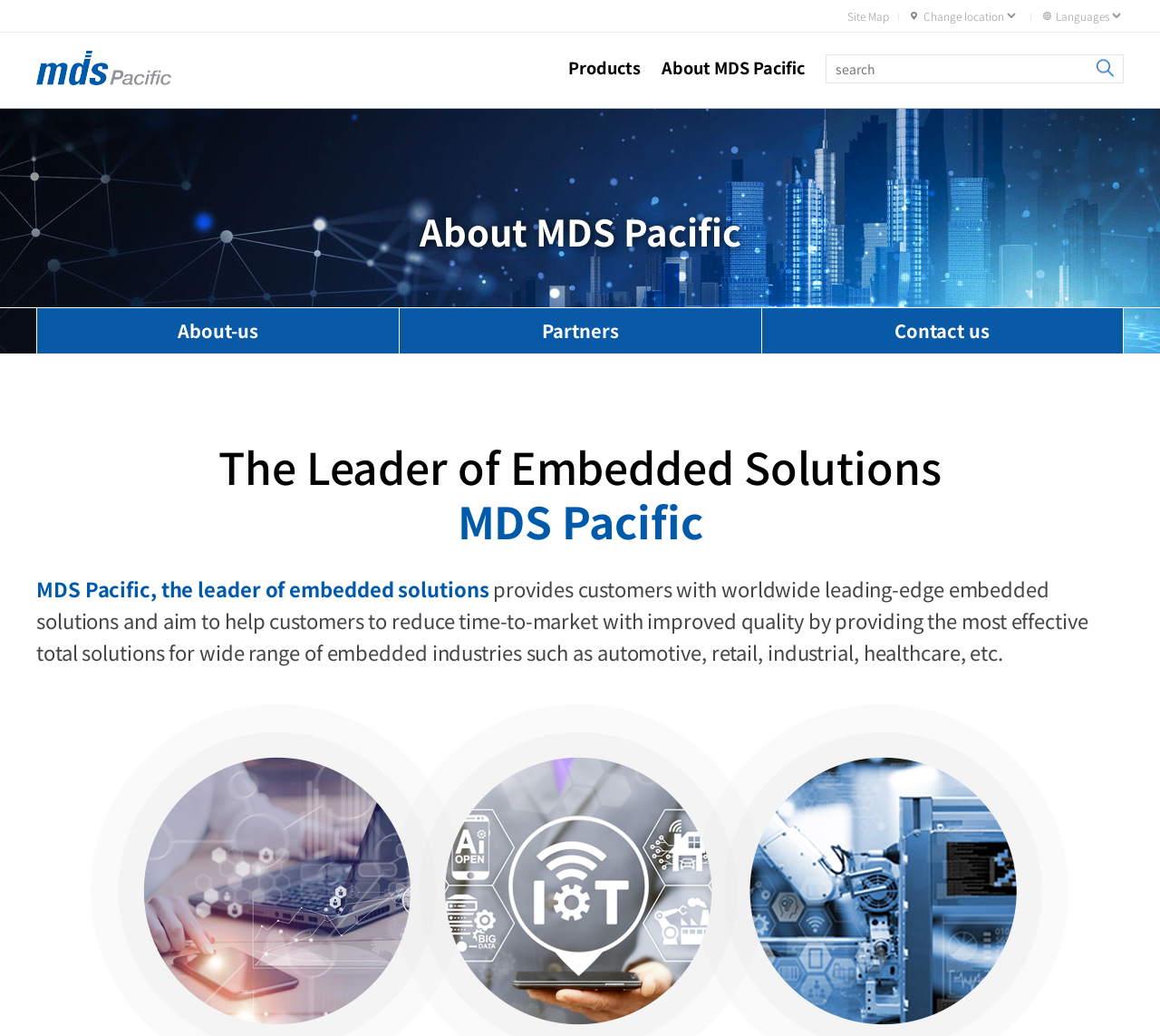What is the purpose of the textbox?
Answer the question using a single word or phrase, according to the image.

search